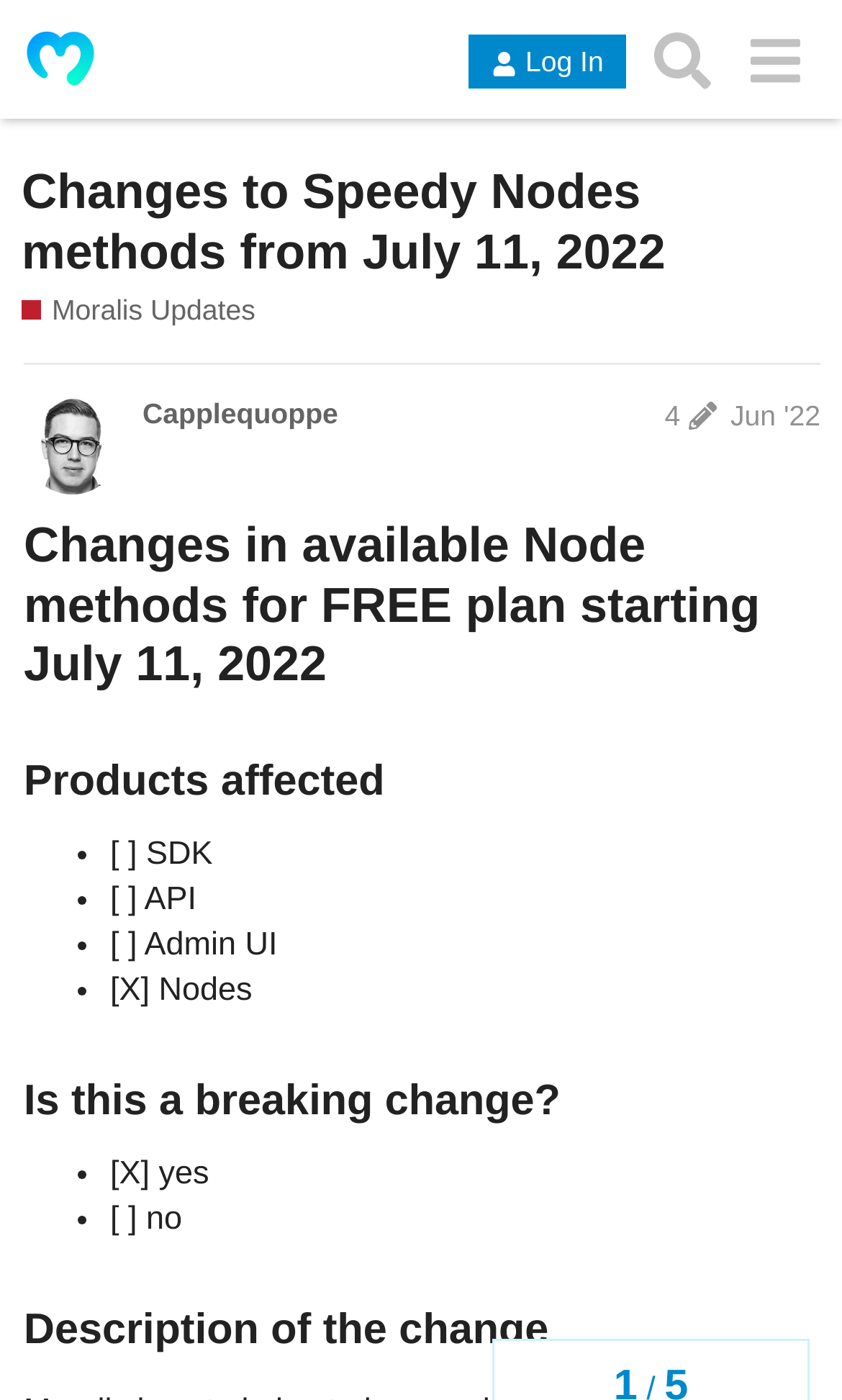Create a detailed summary of all the visual and textual information on the webpage.

This webpage appears to be a forum post or update from Moralis Web3 Forum, a community for Web3 developers. At the top, there is a header section with a link to the forum's homepage, a login button, and a search bar. Below the header, there is a heading that reads "Changes to Speedy Nodes methods from July 11, 2022" with a link to the same title.

On the left side of the page, there is a category section with a link to "Moralis Updates" and a description of the category. Below this, there are links to the author's name, the number of replies, and the date of the post.

The main content of the page is divided into sections. The first section has a heading "Changes in available Node methods for FREE plan starting July 11, 2022" and lists the products affected, including SDK, API, Admin UI, and Nodes. The second section has a heading "Is this a breaking change?" with options to select yes or no. The third section has a heading "Description of the change" but does not contain any text.

Throughout the page, there are various links, buttons, and images, including a logo for Moralis Web3 Forum. The layout is organized, with clear headings and concise text, making it easy to navigate and understand the content.